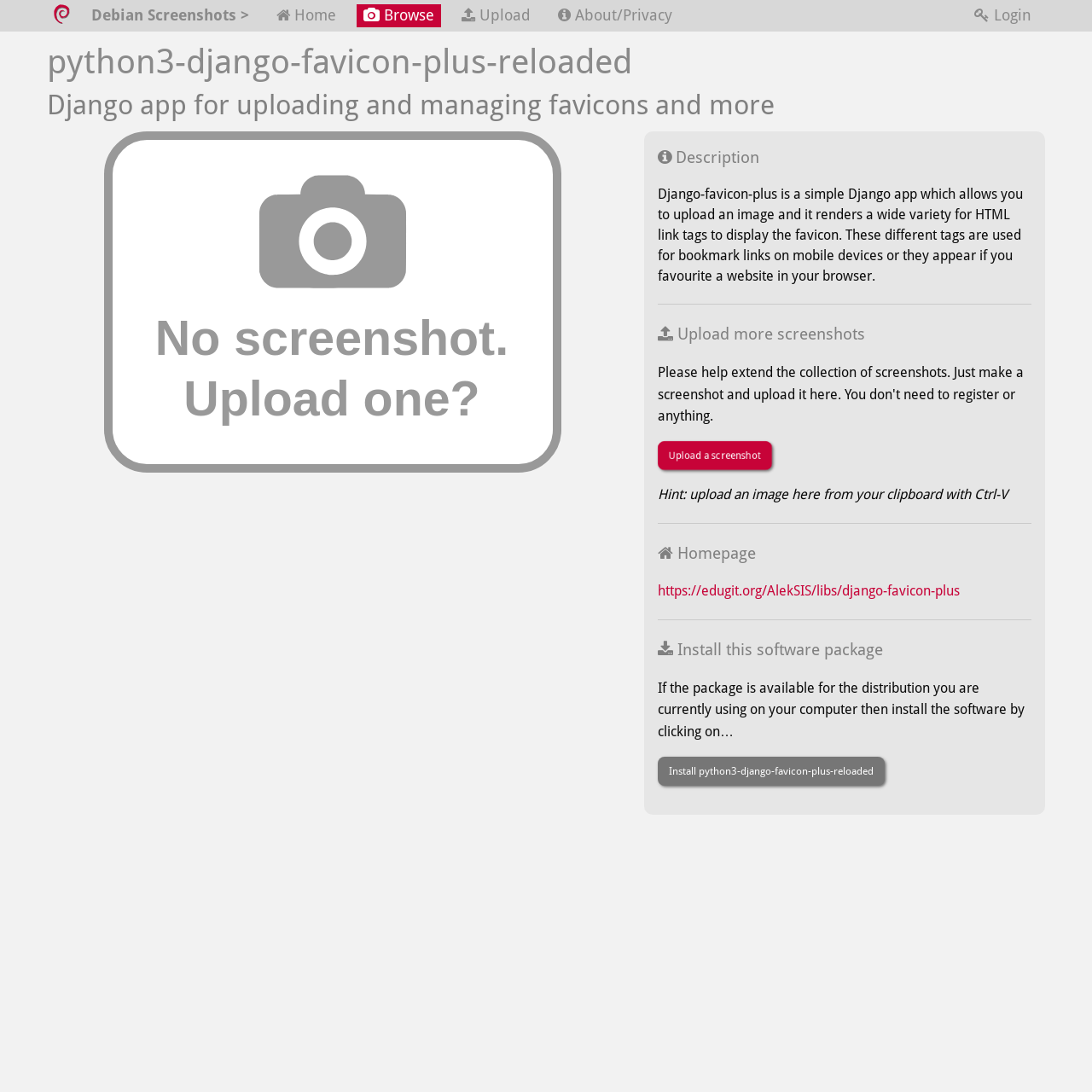What is the name of the Django app?
Using the image, provide a concise answer in one word or a short phrase.

Django-favicon-plus